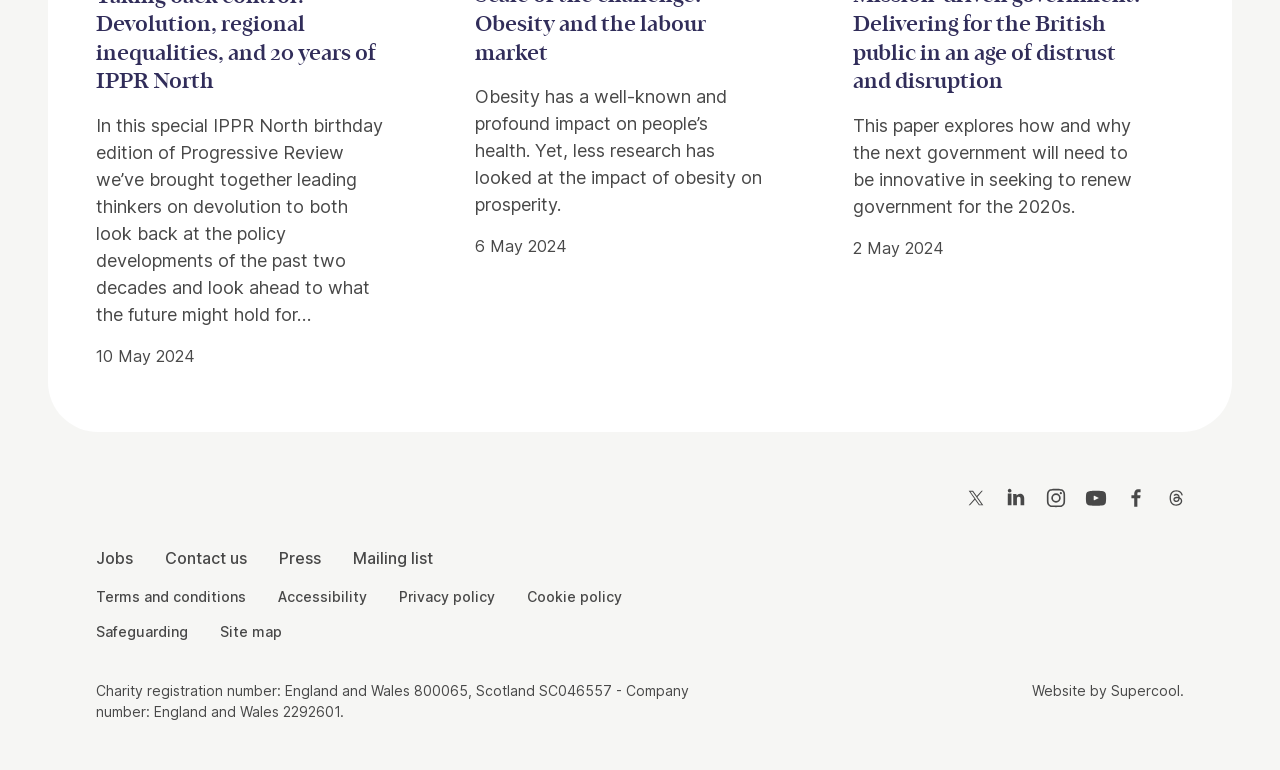Kindly determine the bounding box coordinates for the area that needs to be clicked to execute this instruction: "Click Singapore".

None